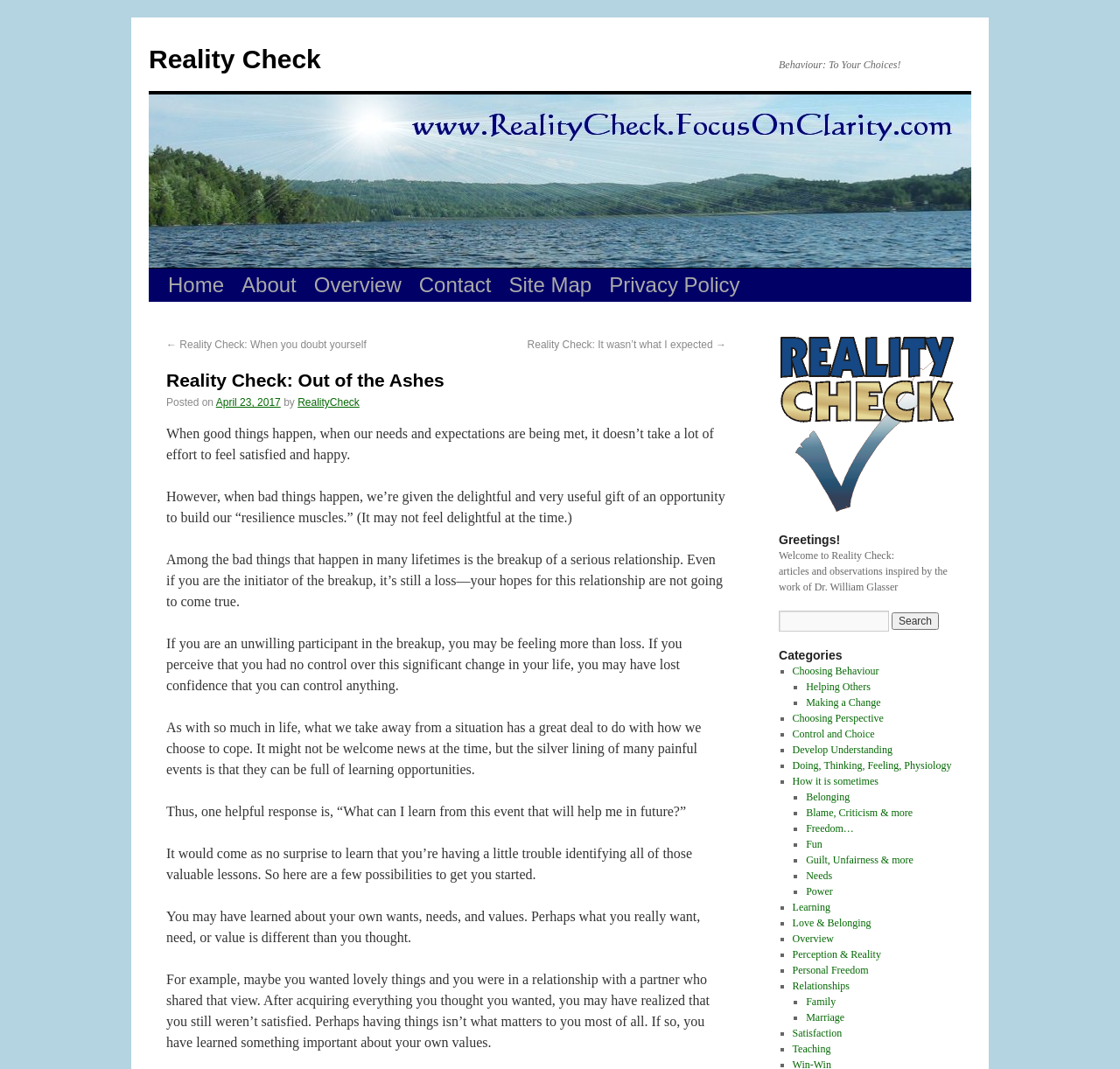Please locate the bounding box coordinates of the element's region that needs to be clicked to follow the instruction: "Browse the 'Choosing Behaviour' category". The bounding box coordinates should be provided as four float numbers between 0 and 1, i.e., [left, top, right, bottom].

[0.707, 0.622, 0.785, 0.633]